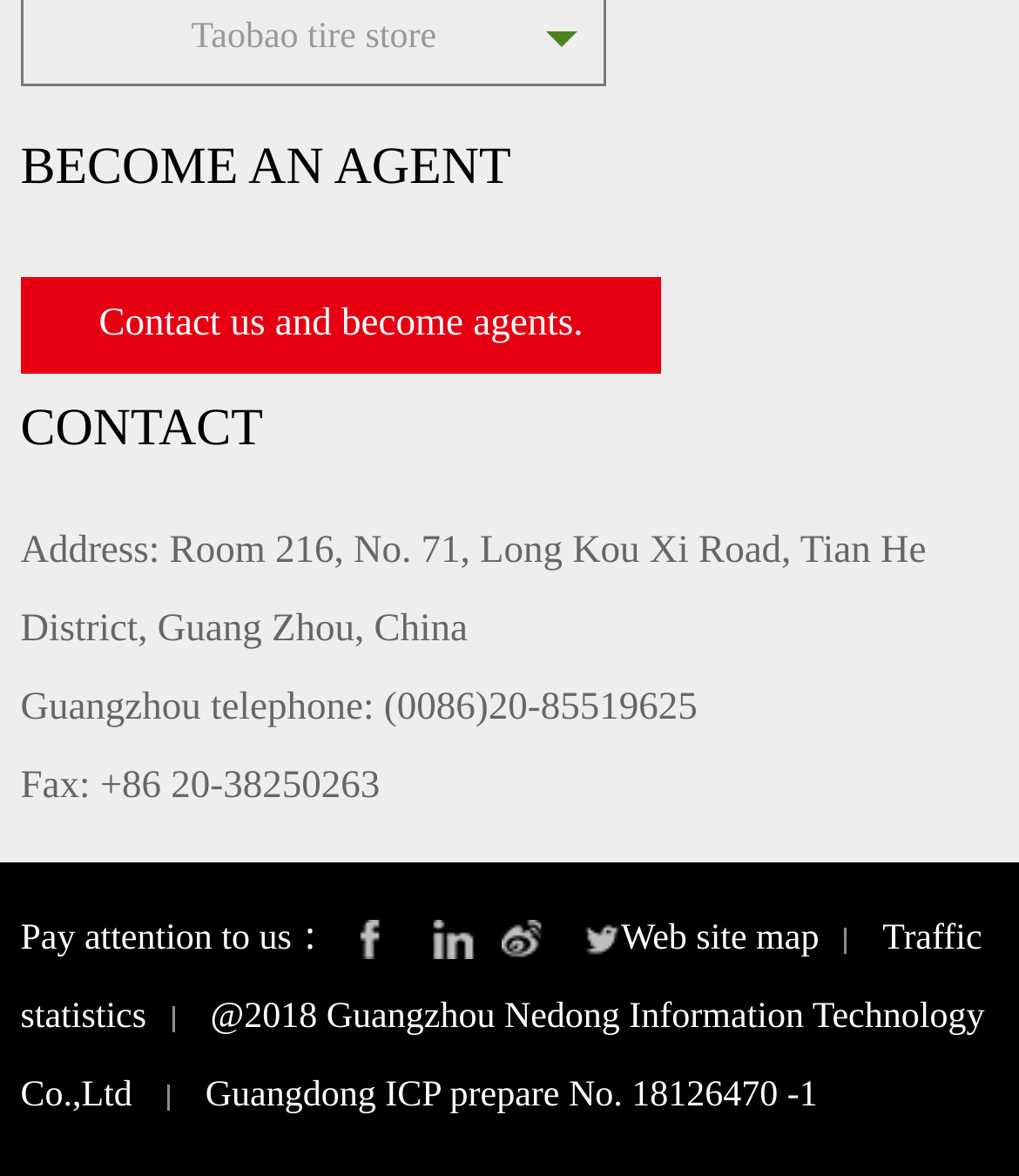What is the company's Guangzhou telephone number?
Using the image, elaborate on the answer with as much detail as possible.

I found the company's Guangzhou telephone number by looking at the description list detail element, which contains the static text 'Guangzhou telephone: (0086)20-85519625'.